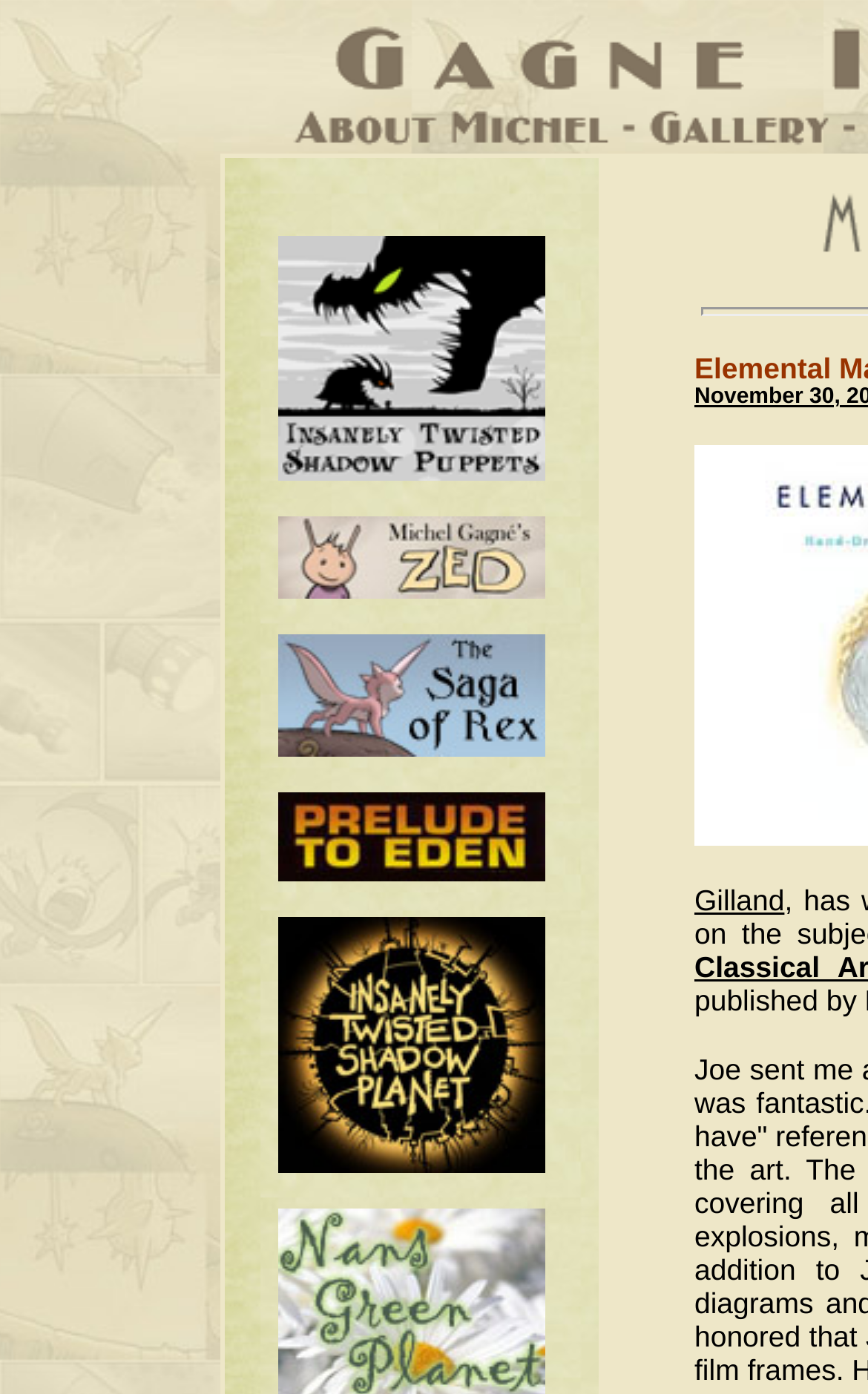Using a single word or phrase, answer the following question: 
Are the images and links aligned horizontally?

Yes